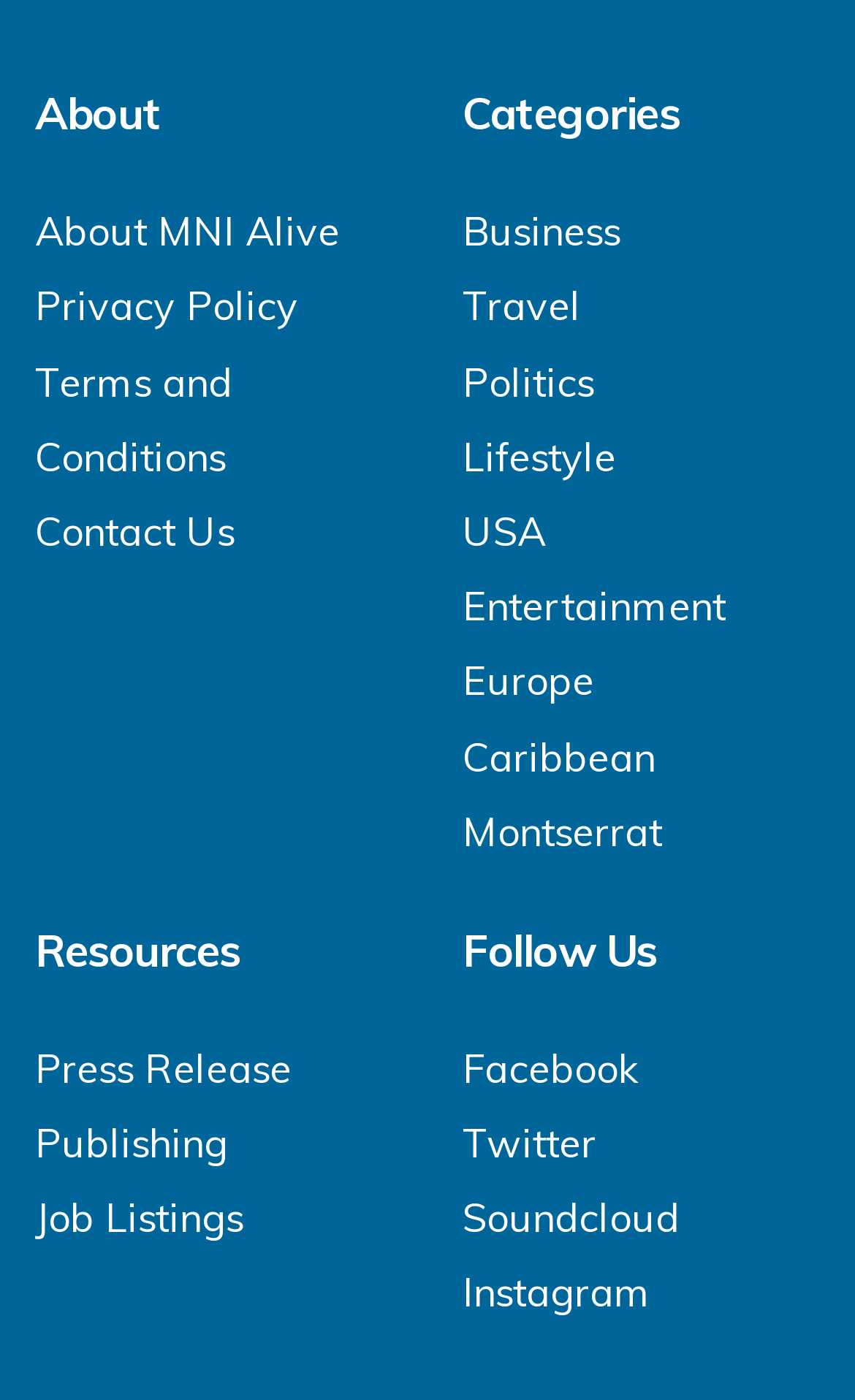Use a single word or phrase to answer the following:
What is the first link listed under 'About'?

About MNI Alive